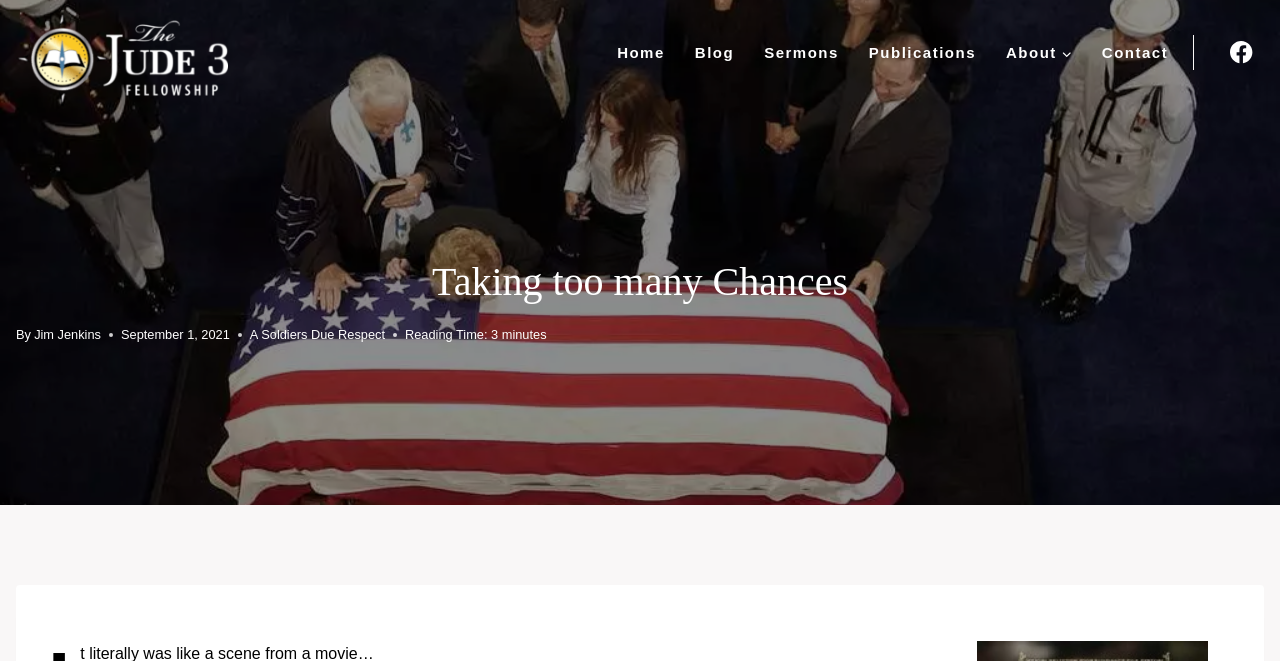Extract the heading text from the webpage.

Taking too many Chances